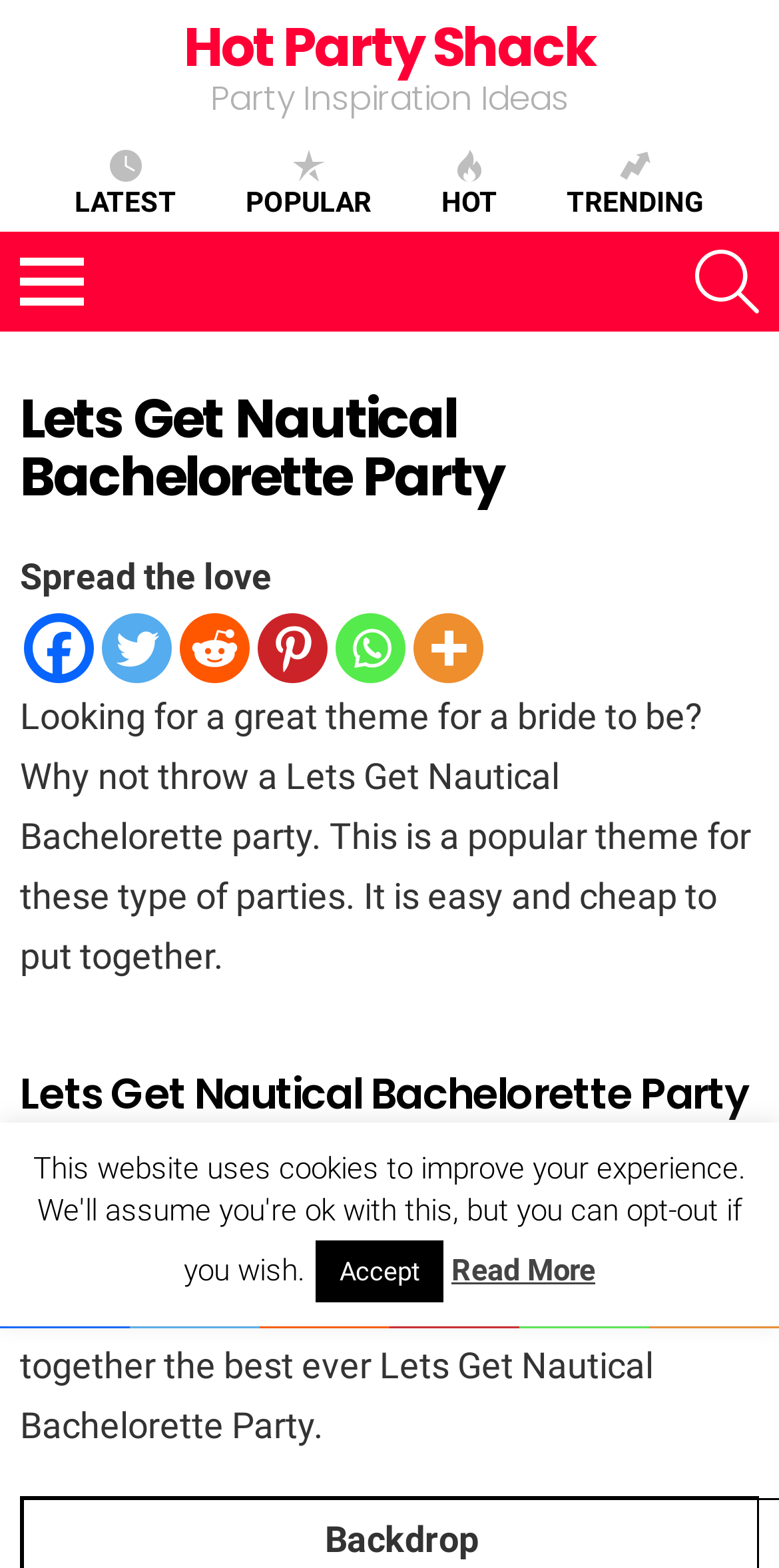Identify the bounding box coordinates of the region that should be clicked to execute the following instruction: "Read more about the party inspiration".

[0.579, 0.797, 0.764, 0.823]